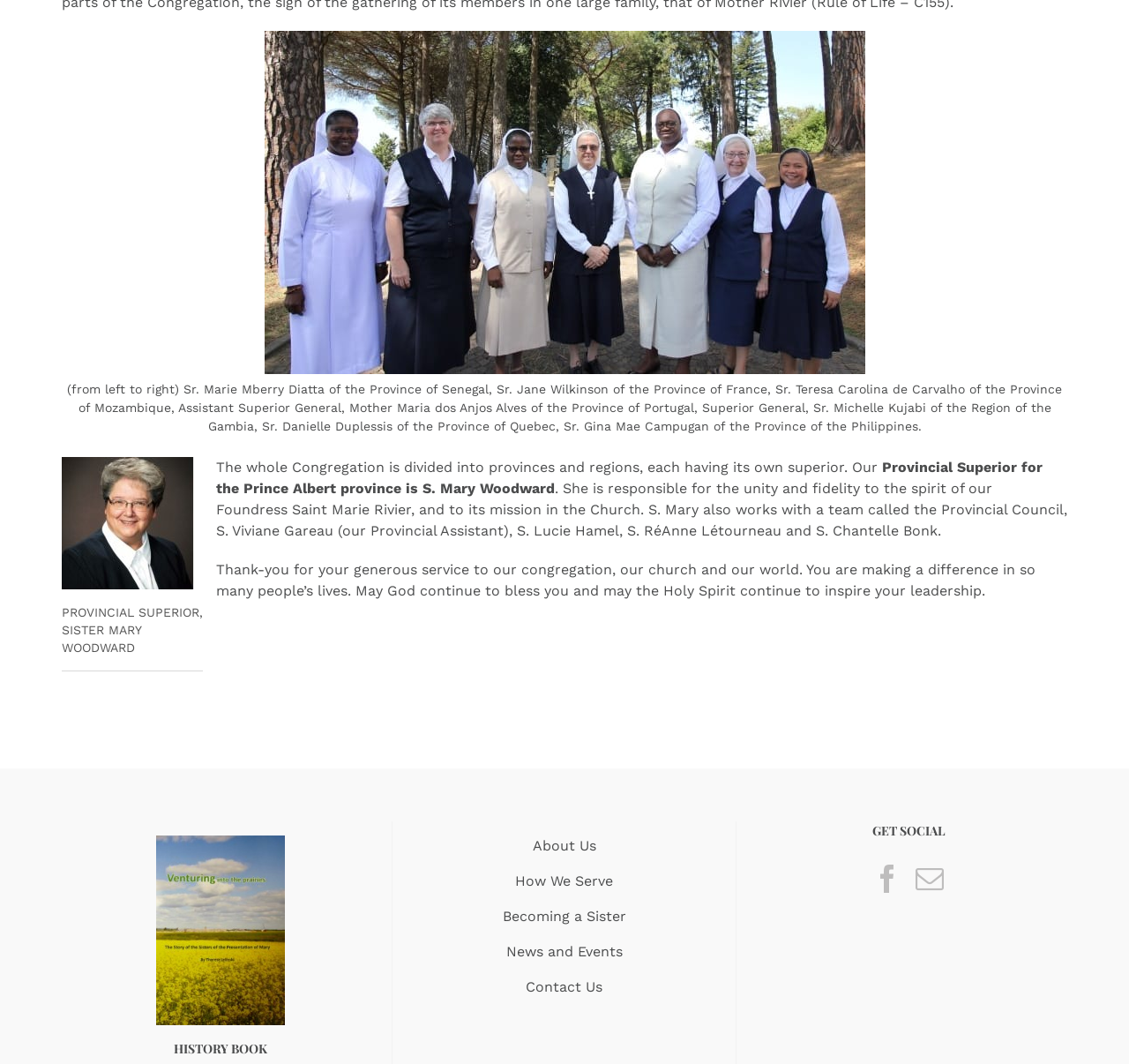What is the name of the book mentioned on the webpage?
Answer the question with a single word or phrase derived from the image.

HISTORY BOOK